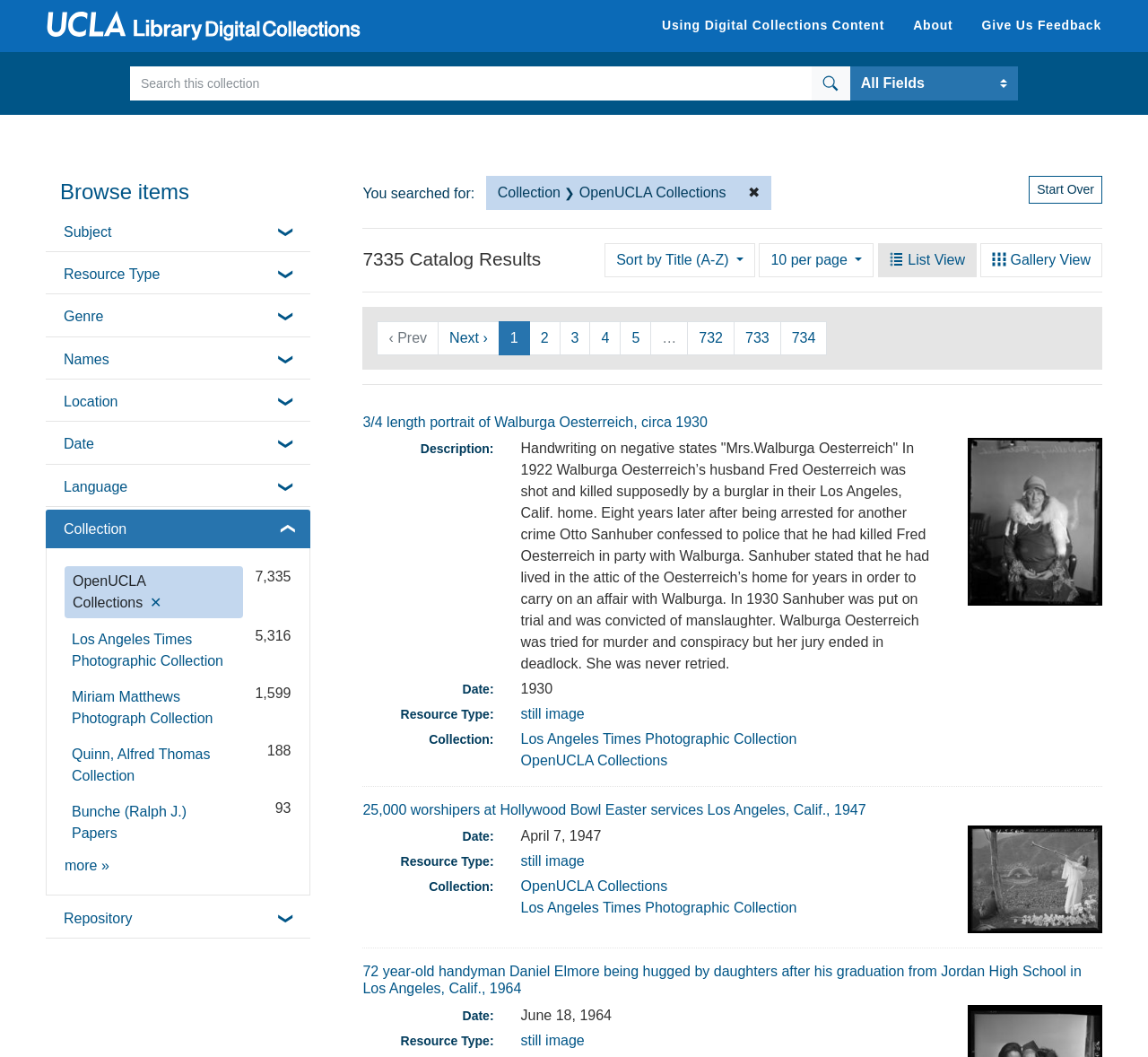What is the name of the collection?
Provide a well-explained and detailed answer to the question.

I found the answer by looking at the search constraint section, which says 'You searched for: Collection: OpenUCLA Collections'.